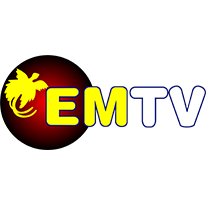What is the color of the letters 'EMTV'?
Please provide a single word or phrase in response based on the screenshot.

Bright yellow